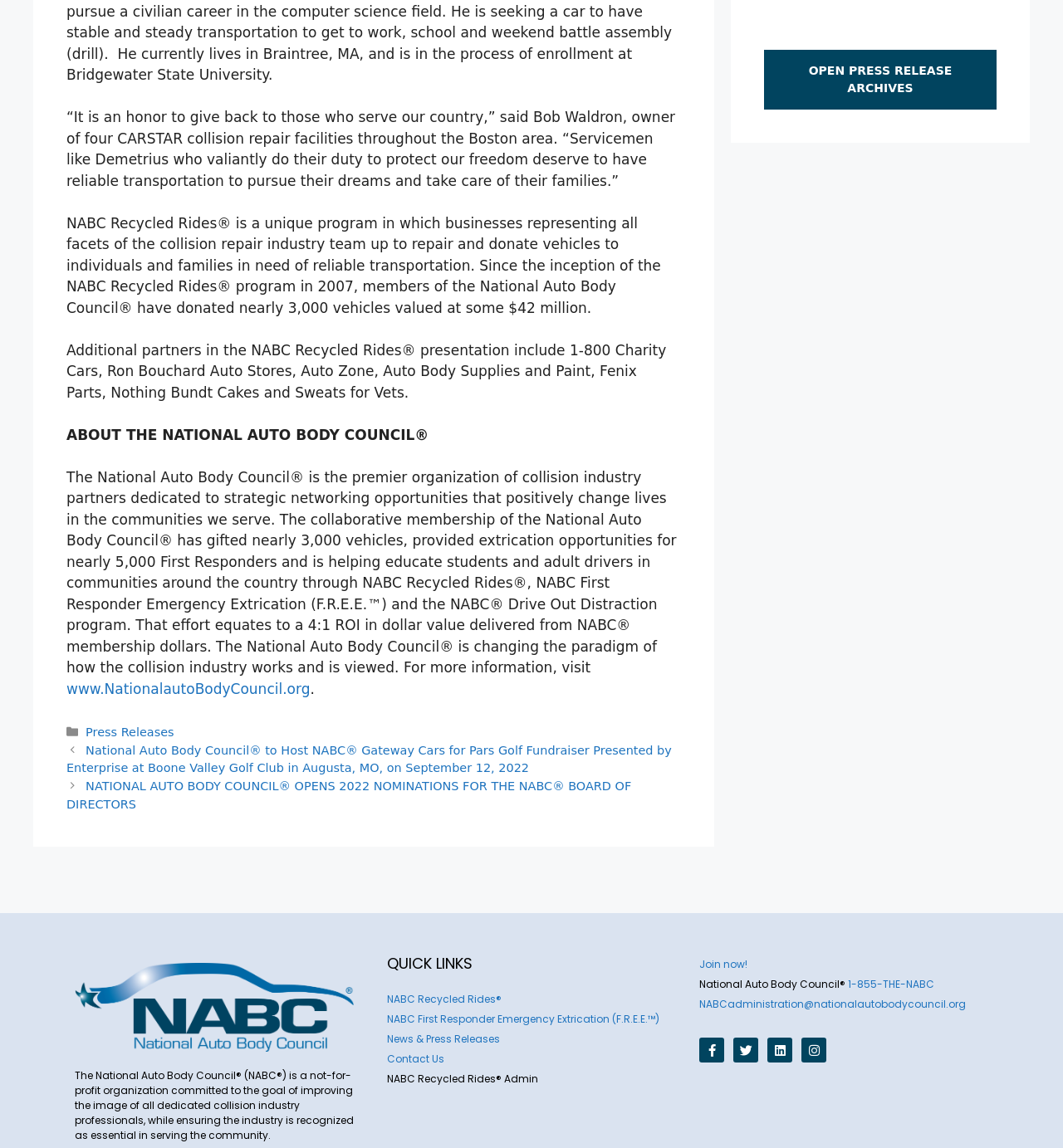Determine the coordinates of the bounding box that should be clicked to complete the instruction: "Read about NABC Recycled Rides". The coordinates should be represented by four float numbers between 0 and 1: [left, top, right, bottom].

[0.364, 0.864, 0.472, 0.876]